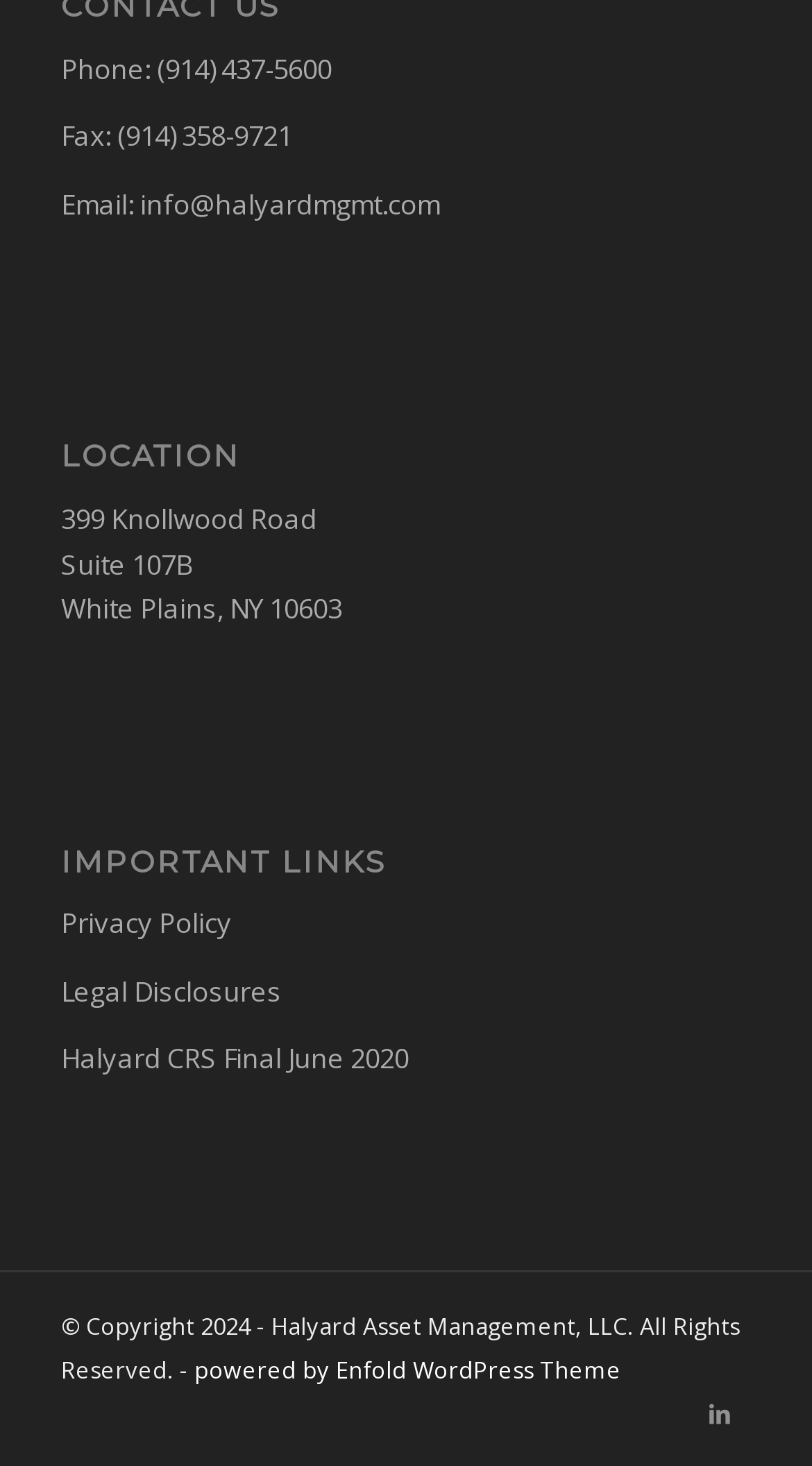Please specify the bounding box coordinates in the format (top-left x, top-left y, bottom-right x, bottom-right y), with values ranging from 0 to 1. Identify the bounding box for the UI component described as follows: Legal Disclosures

[0.075, 0.663, 0.347, 0.689]